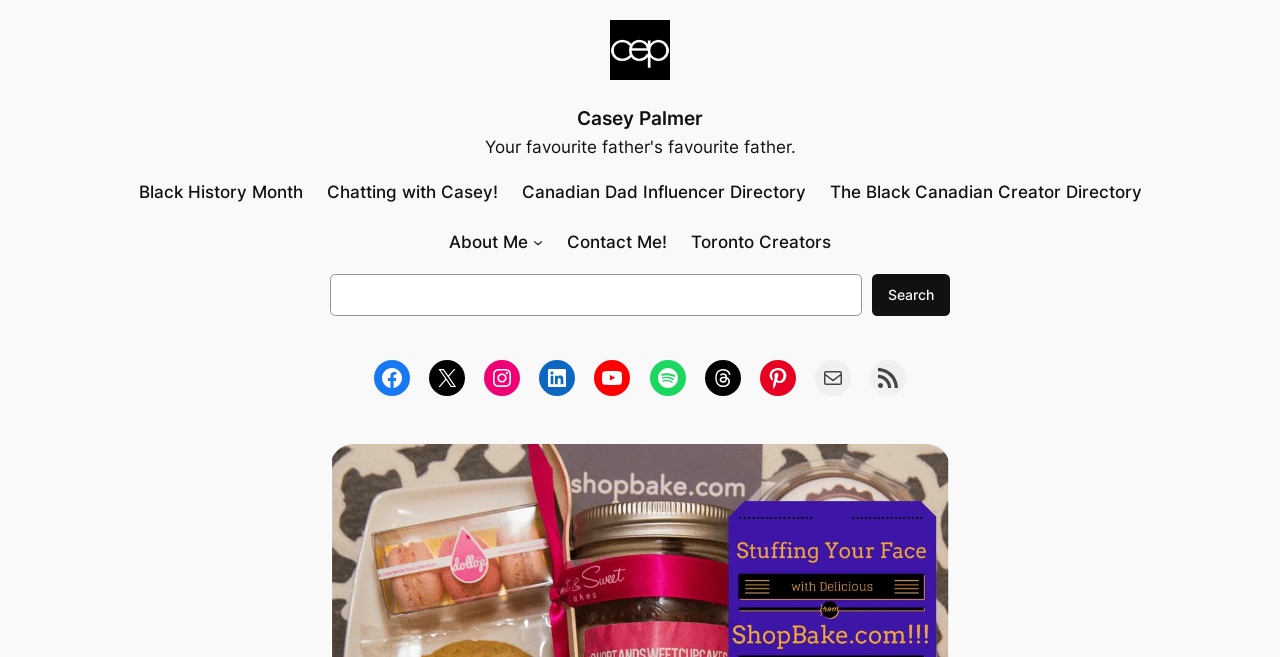What is the name of the website?
Please use the image to deliver a detailed and complete answer.

I determined the name of the website by looking at the Facebook logo link at the top of the page, which has the text 'cropped-cropped-CEP-Facebook-Logo.png' and is linked to 'Casey Palmer'. This suggests that the website is related to Casey Palmer, and the meta description mentions ShopBake.com, so I inferred that the website is ShopBake.com.